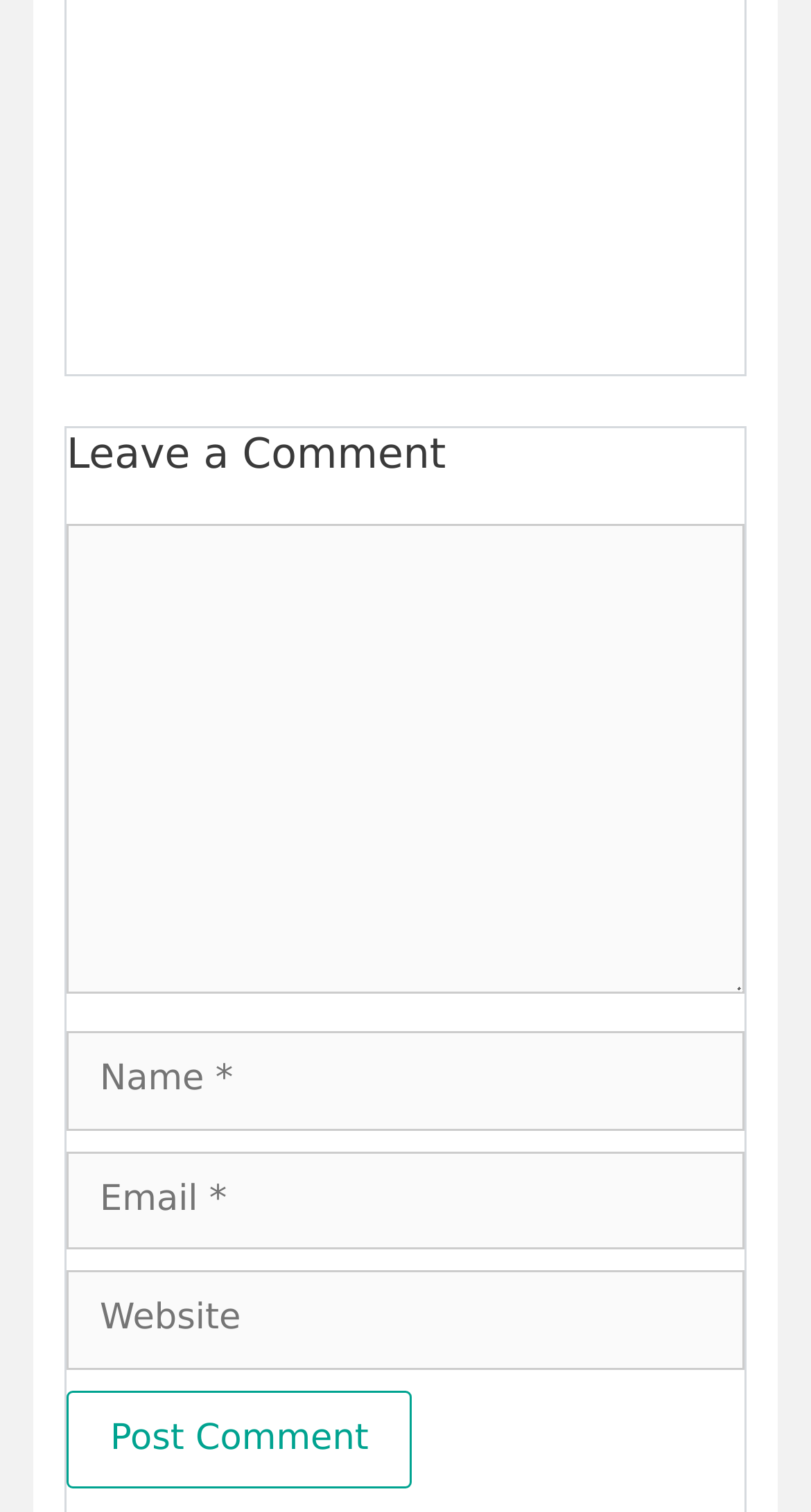Provide the bounding box coordinates of the HTML element described by the text: "parent_node: Comment name="url" placeholder="Website"".

[0.082, 0.84, 0.918, 0.906]